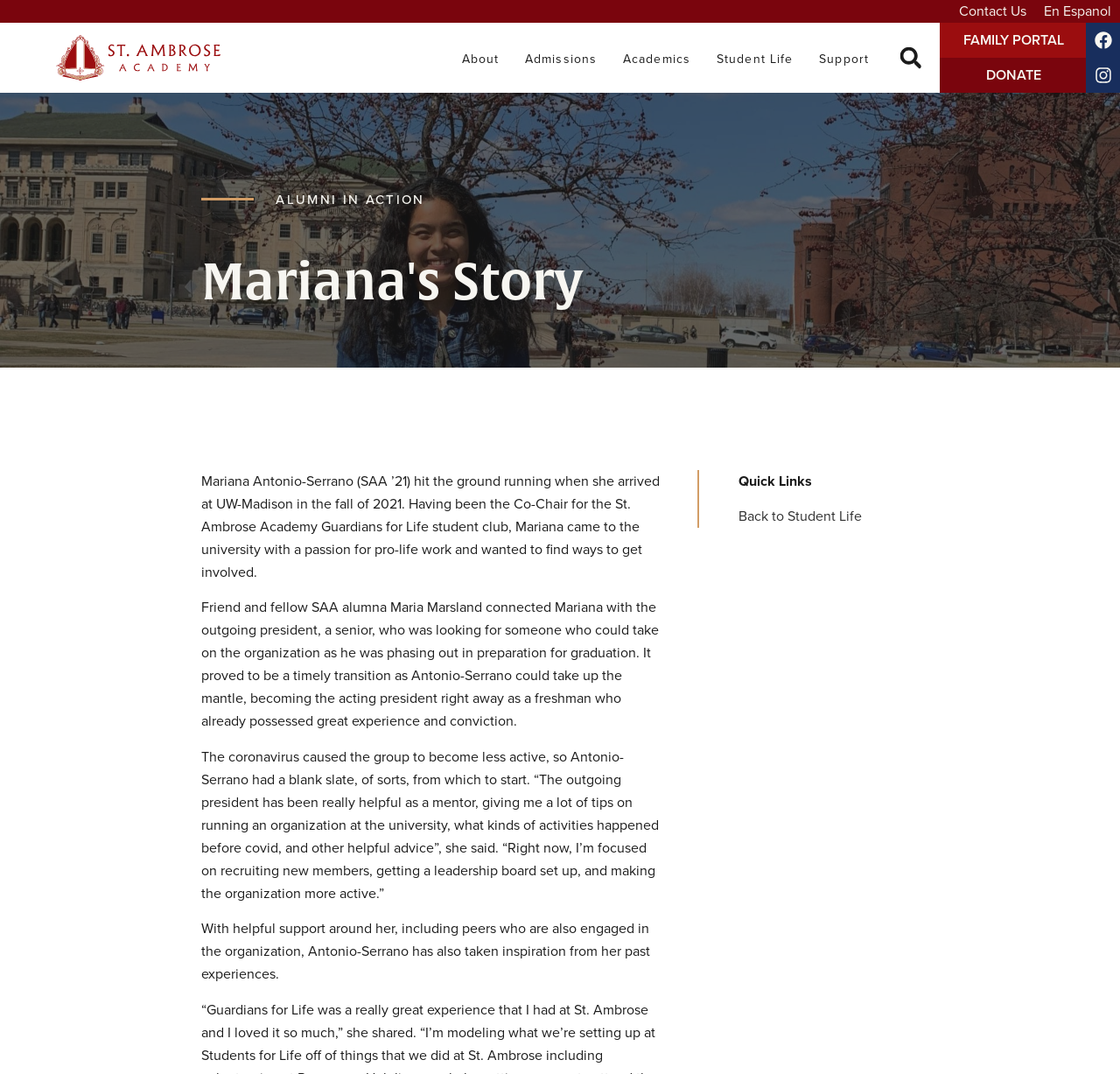Identify the coordinates of the bounding box for the element that must be clicked to accomplish the instruction: "click Contact Us".

[0.848, 0.0, 0.924, 0.021]